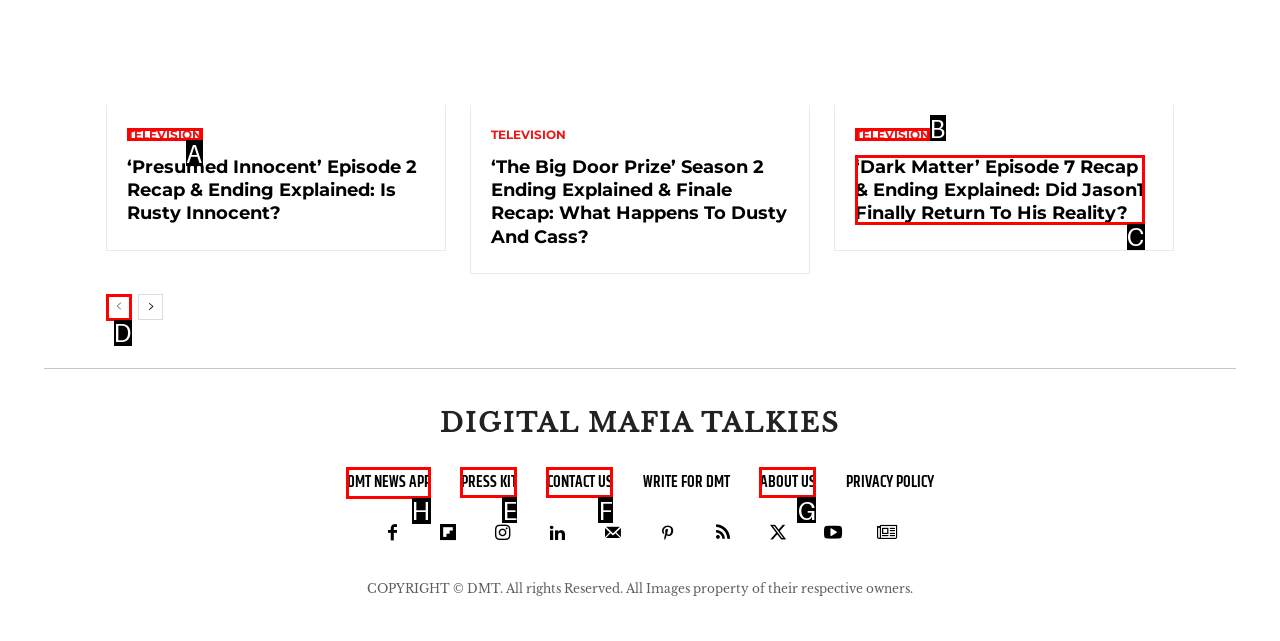Identify the letter of the UI element I need to click to carry out the following instruction: visit DMT NEWS APP

H